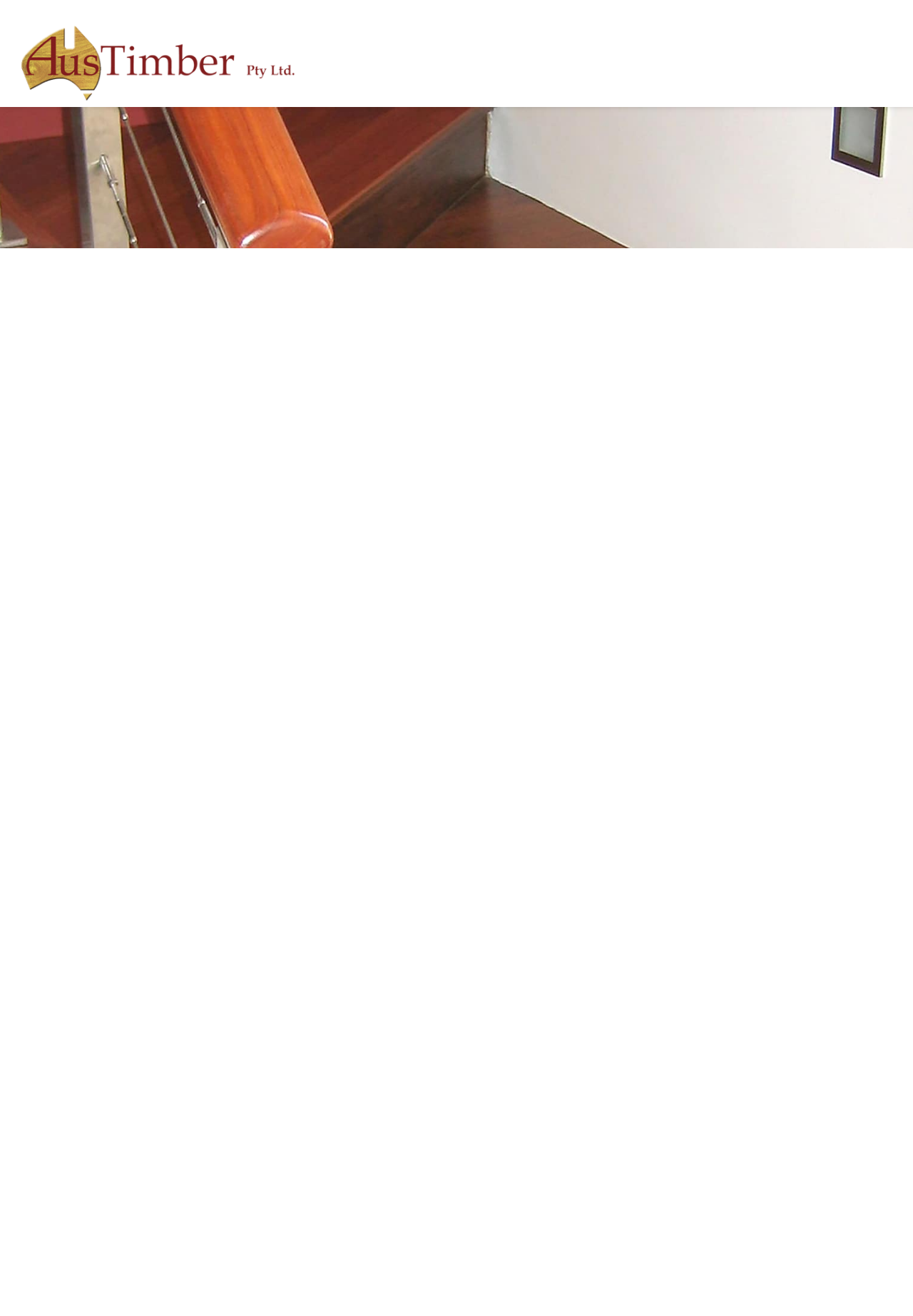What type of products does Austimber offer?
Using the details from the image, give an elaborate explanation to answer the question.

Based on the webpage, Austimber offers various timber products, including Timber Handrail & Balustrade, Timber Stairs, and other related products. The webpage provides a list of products, including Timber Species, Timber Decking, and Cladding & Lining, which suggests that Austimber offers a range of timber products.